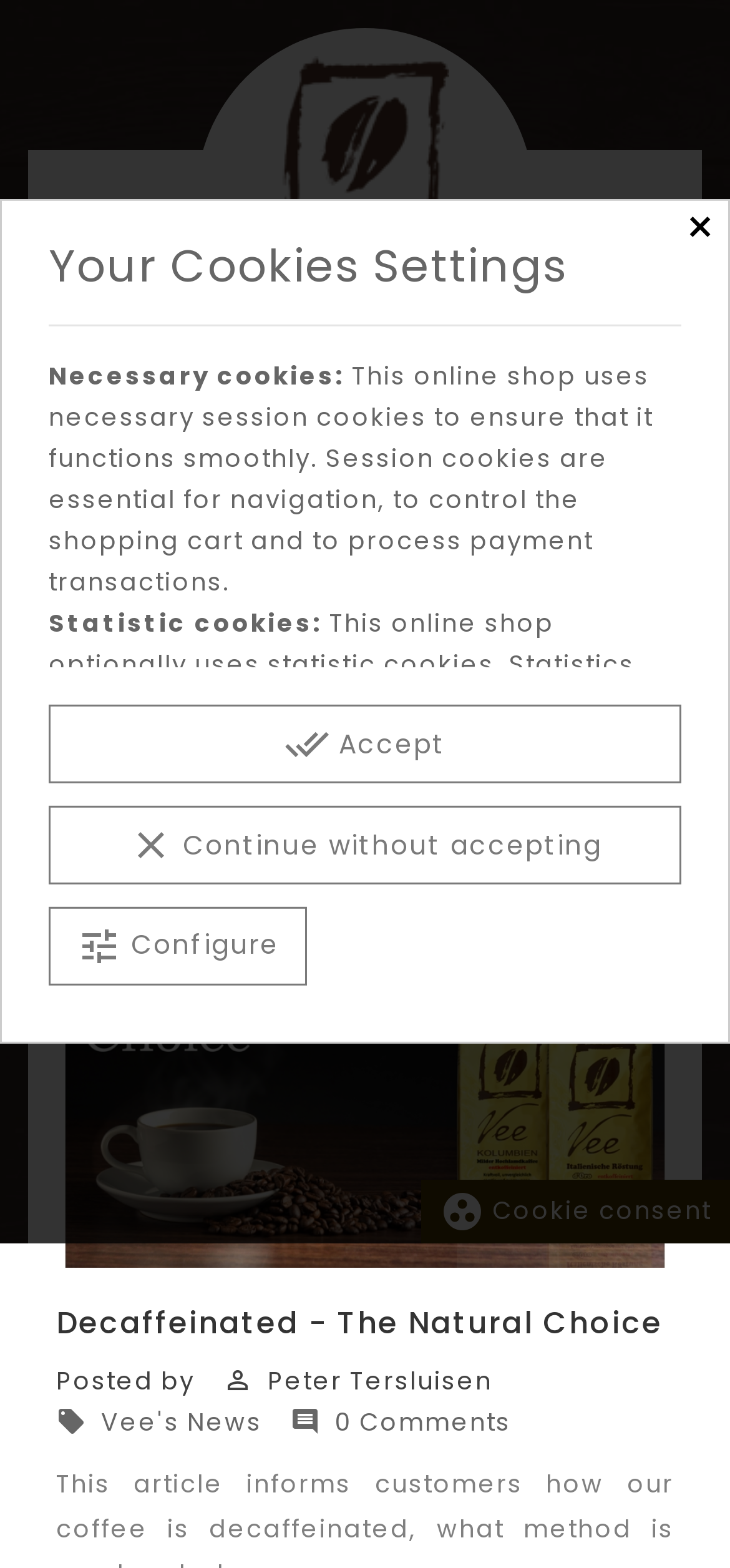Show me the bounding box coordinates of the clickable region to achieve the task as per the instruction: "Go to Vee's Kaffee & Bohnen GmbH website".

[0.385, 0.036, 0.615, 0.215]